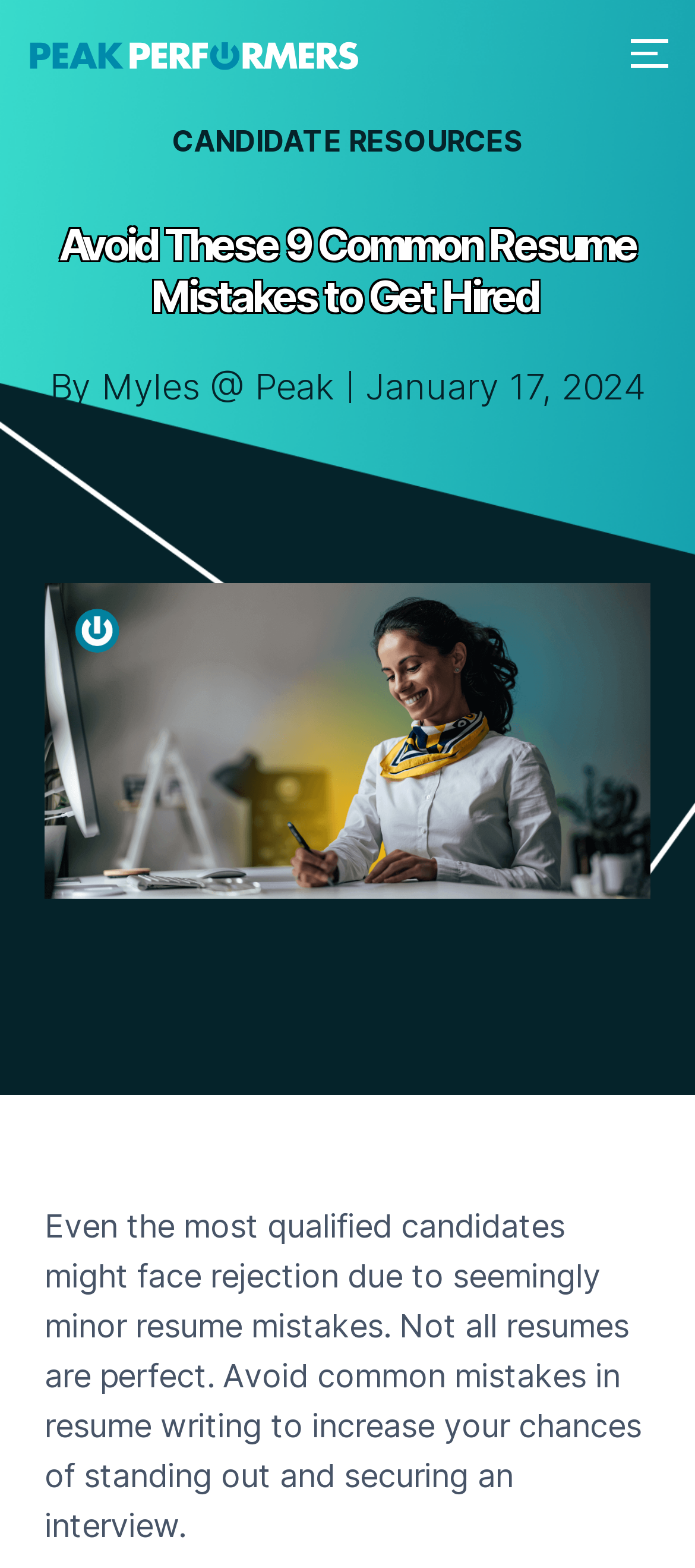Determine the primary headline of the webpage.

Avoid These 9 Common Resume Mistakes to Get Hired 